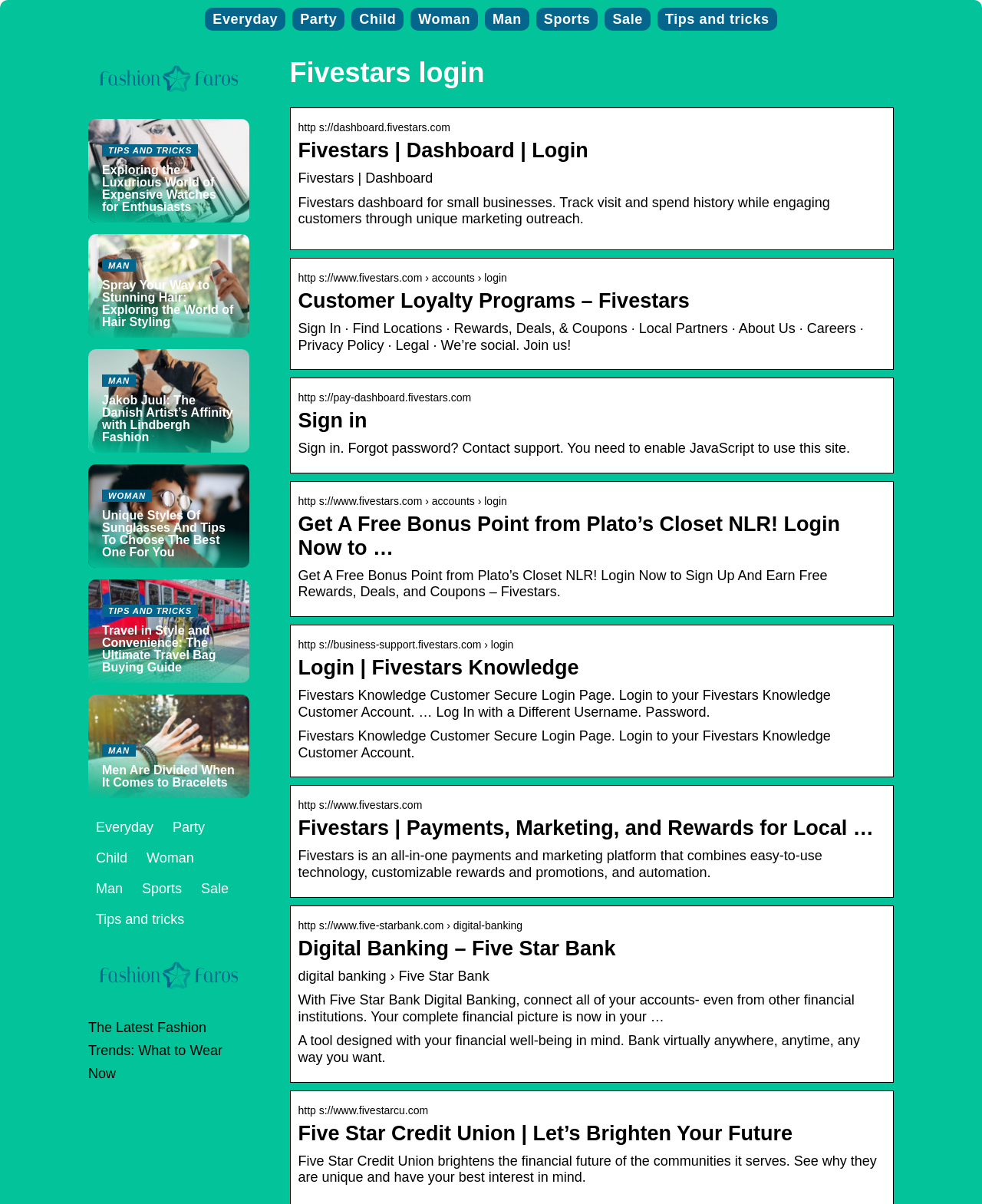Determine the coordinates of the bounding box that should be clicked to complete the instruction: "Click on 'The Latest Fashion Trends: What to Wear Now' link". The coordinates should be represented by four float numbers between 0 and 1: [left, top, right, bottom].

[0.09, 0.847, 0.227, 0.898]